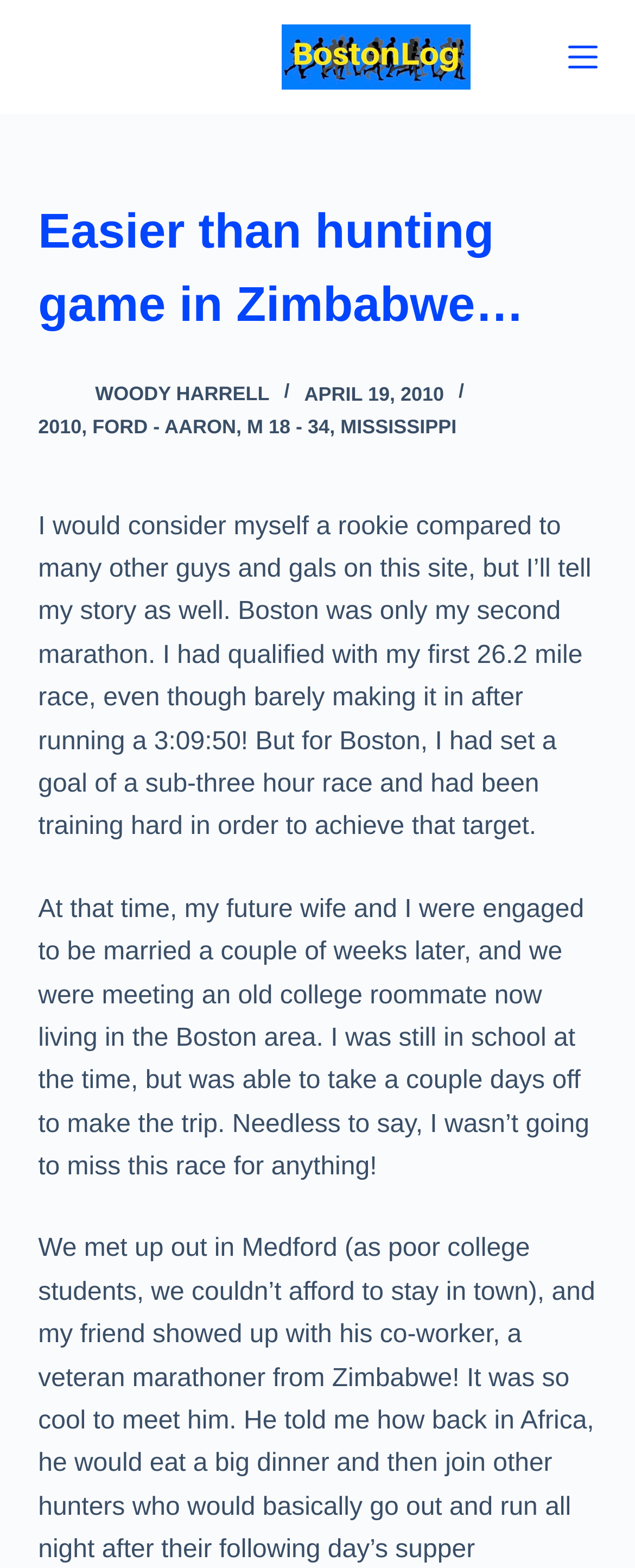What was the writer's finish time in their first 26.2 mile race?
Based on the screenshot, give a detailed explanation to answer the question.

The writer mentions that they 'had qualified with my first 26.2 mile race, even though barely making it in after running a 3:09:50!'